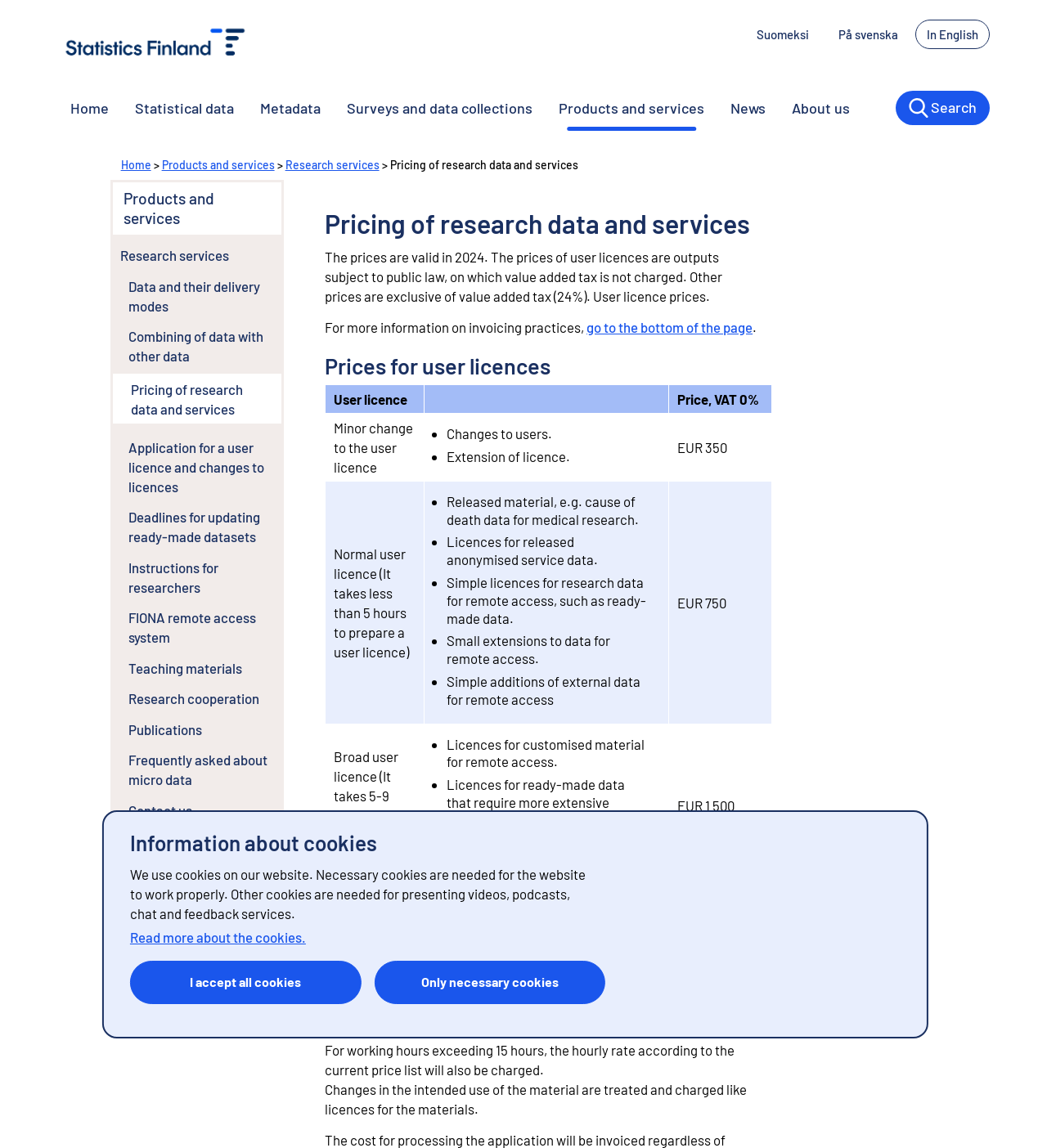Give a detailed account of the webpage, highlighting key information.

This webpage is about the pricing of research data and services provided by Statistics Finland. At the top of the page, there is a cookie banner with a heading "Information about cookies" and a brief description of the cookies used on the website. Below the cookie banner, there is a navigation menu with links to the home page, language selection, and other sections of the website.

The main content of the page is divided into two sections. The first section has a heading "Pricing of research data and services" and provides an introduction to the pricing of user licenses and ready-made data. The text explains that the prices are valid in 2024 and that value-added tax is not charged on user licenses.

The second section has a heading "Prices for user licenses" and presents a table with three rows, each describing a different type of user license. The table columns include the type of license, a description of the license, and the price. The licenses are categorized as minor changes to the user license, normal user license, and broad user license, with prices ranging from EUR 350 to EUR 1,500.

On the left side of the page, there is a menu with links to various sections, including products and services, research services, data and their delivery modes, and instructions for researchers. At the bottom of the page, there is a link to the bottom of the page, which likely leads to more information on invoicing practices.